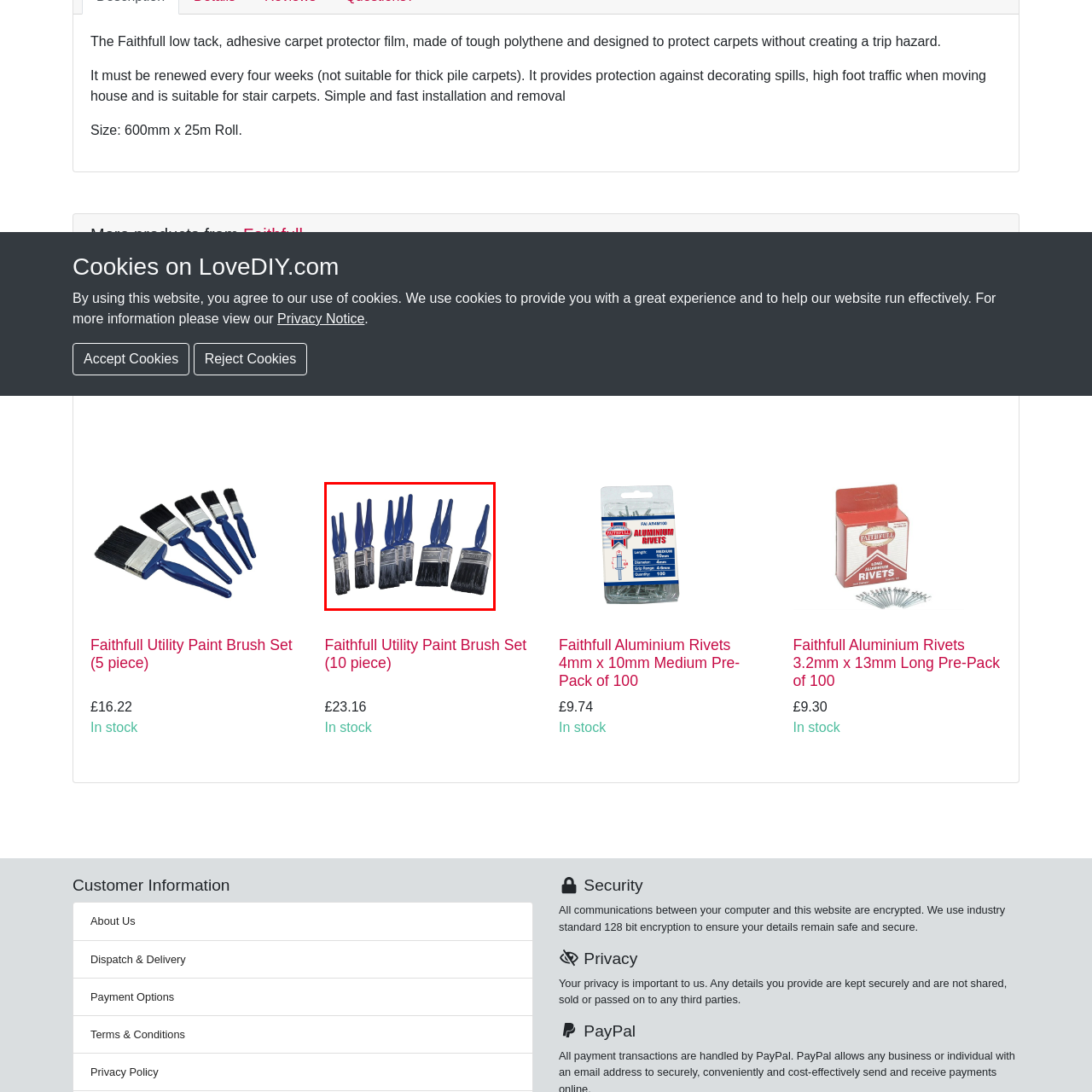Detail the scene within the red-bordered box in the image, including all relevant features and actions.

This image showcases a set of utility paint brushes from the Faithfull brand, specifically the "Faithfull Utility Paint Brush Set" which includes five pieces. Each brush features a sturdy handle in a blue color, designed for comfort and ease of use during painting tasks. The brushes vary in width, accommodating different painting needs and techniques. These tools are ideal for various projects, including home improvements and decorating, ensuring a smooth application of paint. The set is currently in stock and priced at £16.22, making it a practical choice for both DIY enthusiasts and professionals alike.